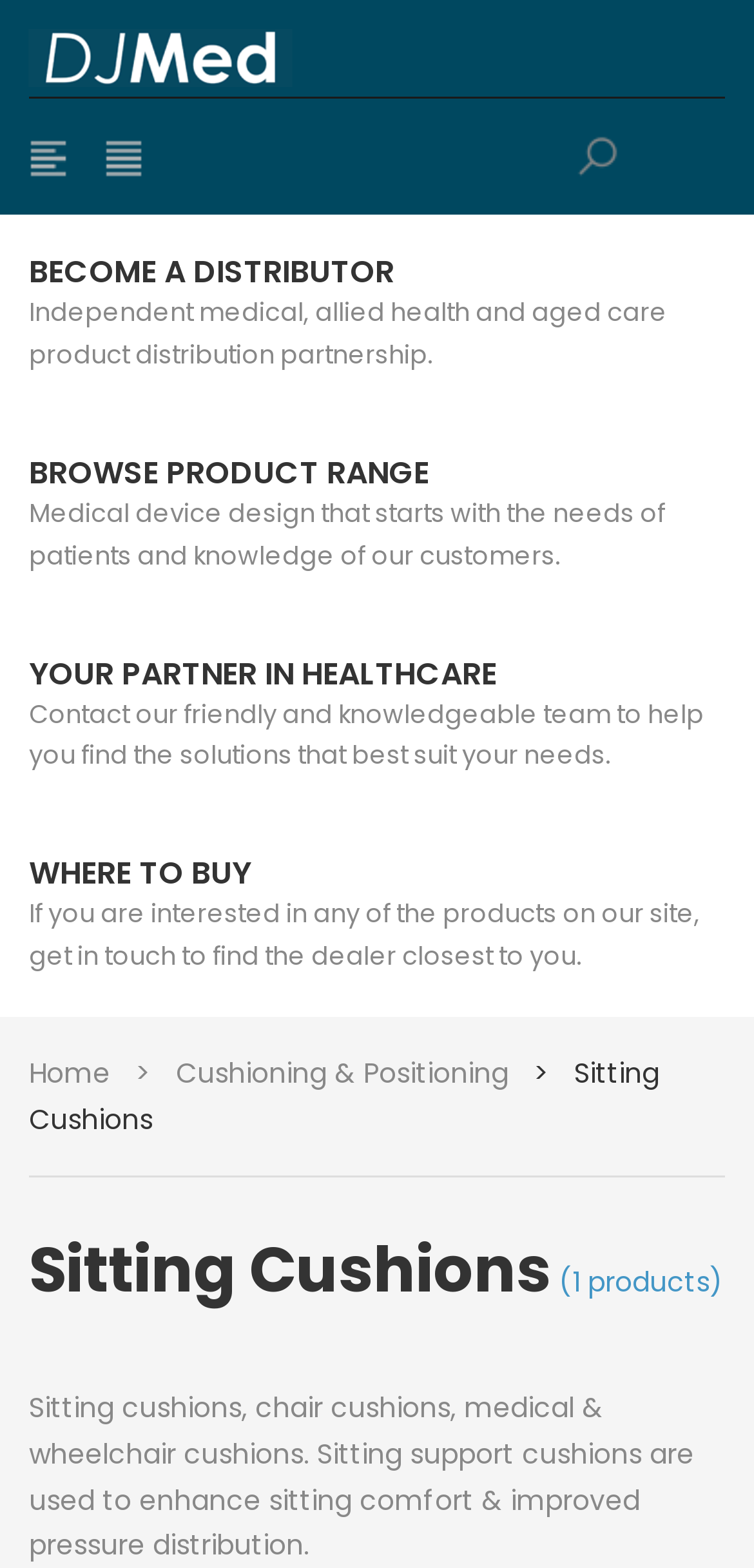Describe every aspect of the webpage in a detailed manner.

This webpage is about medical and wheelchair cushions, specifically sitting cushions, chair cushions, and medical supplies. At the top left, there is a logo of "DJMed, Hospital, Clinic & Aged Care Medical Supplies Australia" with a link to the company's website. Below the logo, there are four main sections with headings: "BECOME A DISTRIBUTOR", "BROWSE PRODUCT RANGE", "YOUR PARTNER IN HEALTHCARE", and "WHERE TO BUY". Each section has a brief description and a link to learn more.

On the left side, there is a navigation menu with links to "Home", "Cushioning & Positioning", and "Sitting Cushions". The "Sitting Cushions" section is highlighted, indicating that it is the current page. Below the navigation menu, there is a brief introduction to sitting cushions, describing their purpose and benefits.

The webpage has a total of 5 headings, 7 links, and 7 blocks of static text. The text is well-organized and easy to read, with clear headings and concise descriptions. Overall, the webpage provides information about medical and wheelchair cushions, with a focus on sitting comfort and pressure distribution.